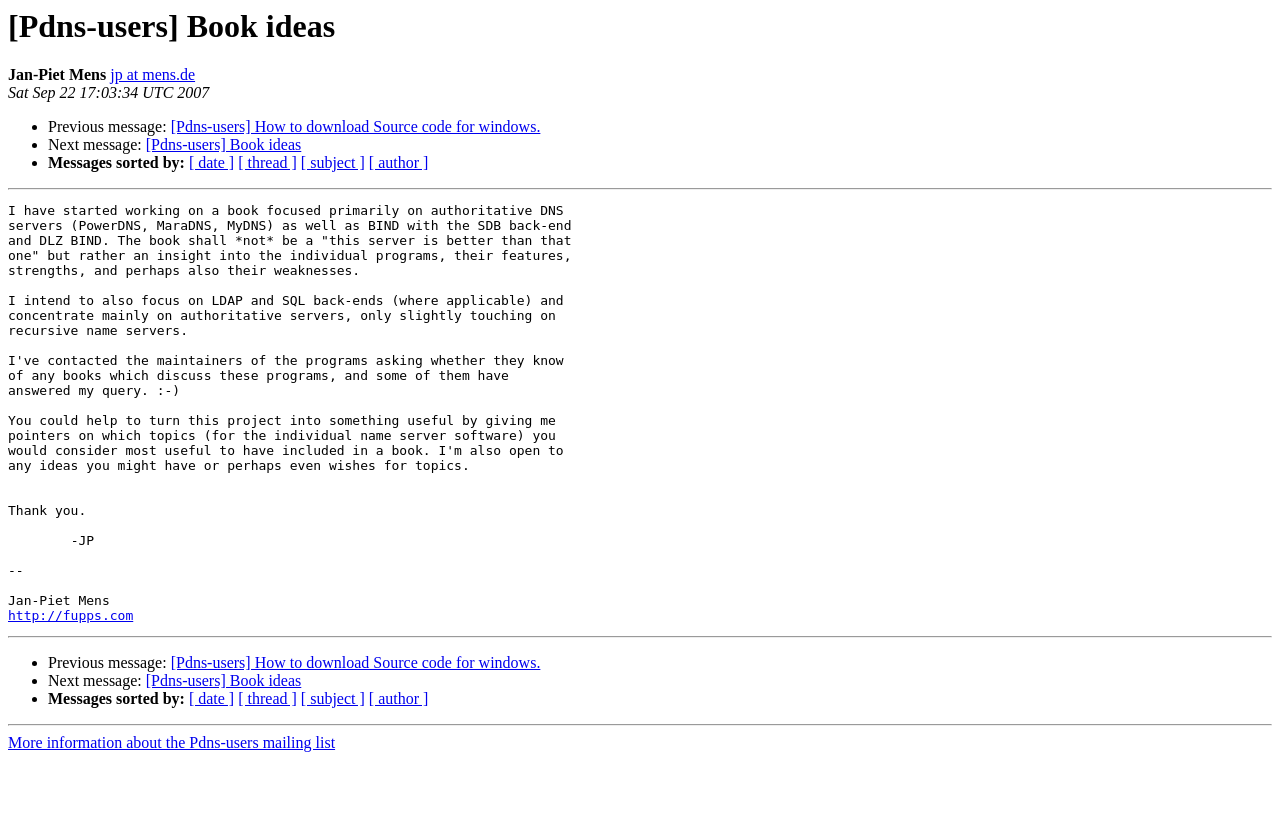Locate the UI element described by http://fupps.com in the provided webpage screenshot. Return the bounding box coordinates in the format (top-left x, top-left y, bottom-right x, bottom-right y), ensuring all values are between 0 and 1.

[0.006, 0.724, 0.104, 0.742]